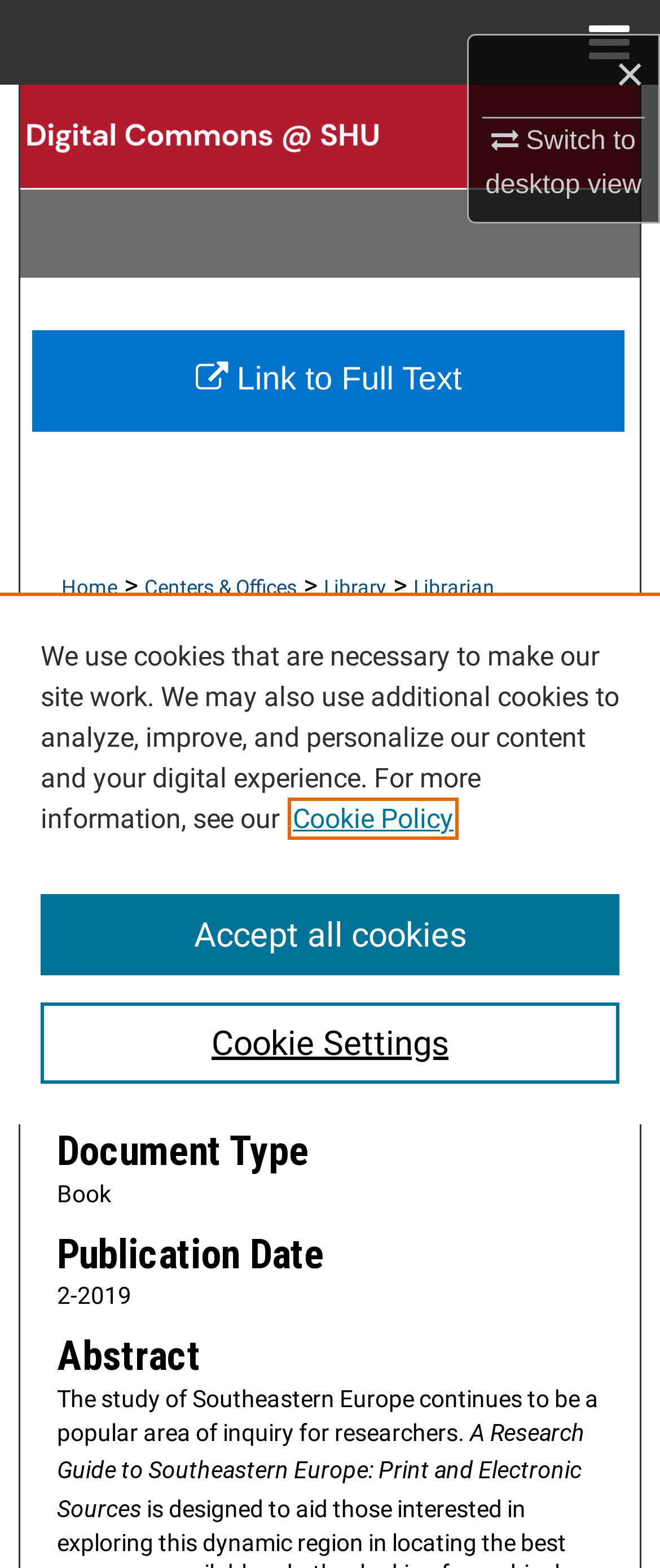Create a detailed narrative of the webpage’s visual and textual elements.

This webpage is a research guide to Southeastern Europe, specifically a book titled "A Research Guide to Southeastern Europe: Print and Electronic Sources" by Zachariah Claybaugh. At the top right corner, there are three links: "×", "Switch to desktop view", and "≡ Menu". Below these links, there is a navigation menu with links to "Home", "Search", "Browse Collections", "My Account", "About", and "DC Network Digital Commons Network™", although these links are currently hidden.

On the left side of the page, there is a logo "DigitalCommons@SHU" with a link to it. Below the logo, there is a breadcrumb navigation menu with links to "Home", "Centers & Offices", "Library", "Librarian Publications", and a specific publication with the number "53".

The main content of the page is divided into sections. The first section is a heading "LIBRARIAN PUBLICATIONS" with a link to it. Below this heading, there is a section with the title of the book, "A Research Guide to Southeastern Europe: Print and Electronic Sources", and the author's name, Zachariah Claybaugh, with a link to follow him. 

The next sections provide metadata about the book, including the document type, which is a "Book", the publication date, which is "2-2019", and an abstract, which summarizes the book as a research guide to Southeastern Europe, a popular area of inquiry for researchers. There is also a link to the full text of the book.

At the bottom of the page, there is a cookie banner with a privacy alert dialog that explains the use of cookies on the site. The dialog has buttons to adjust cookie settings or accept all cookies.